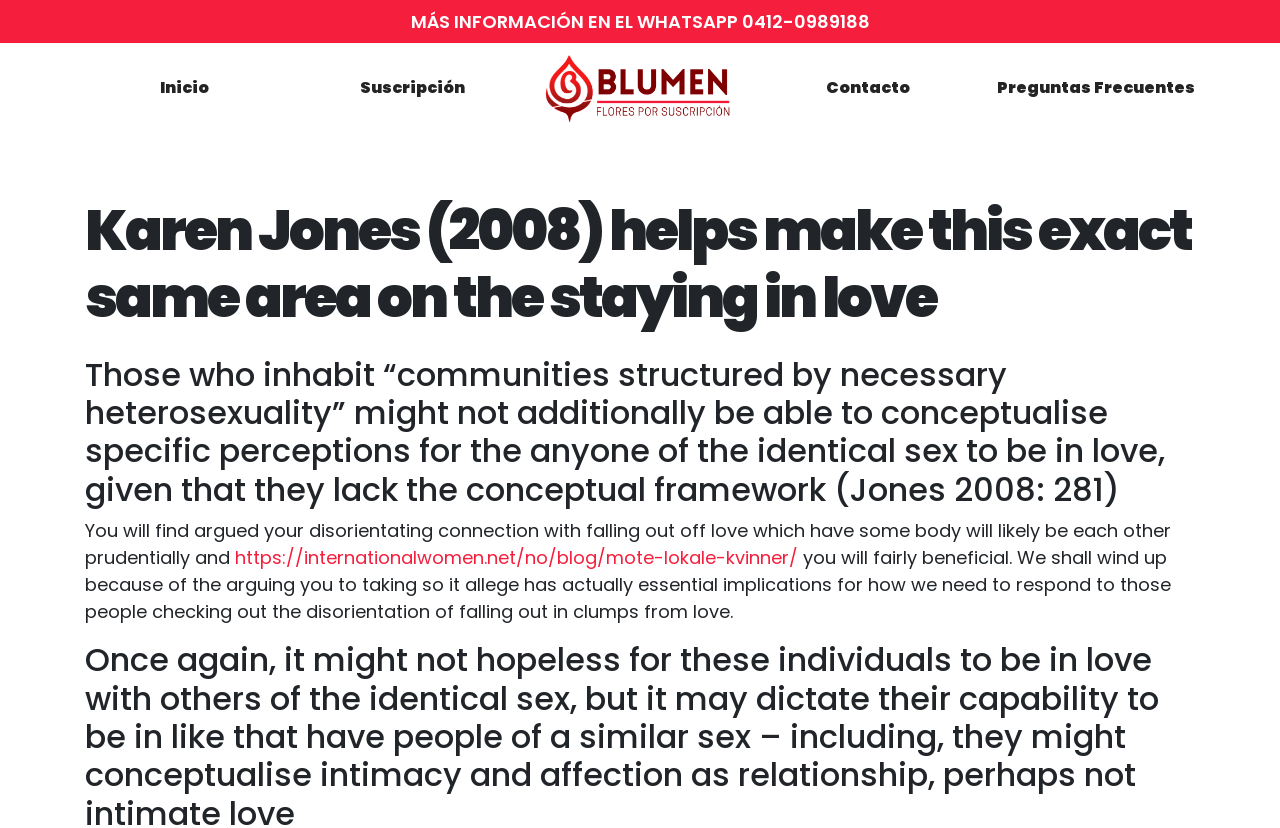Identify and extract the main heading of the webpage.

Karen Jones (2008) helps make this exact same area on the staying in love